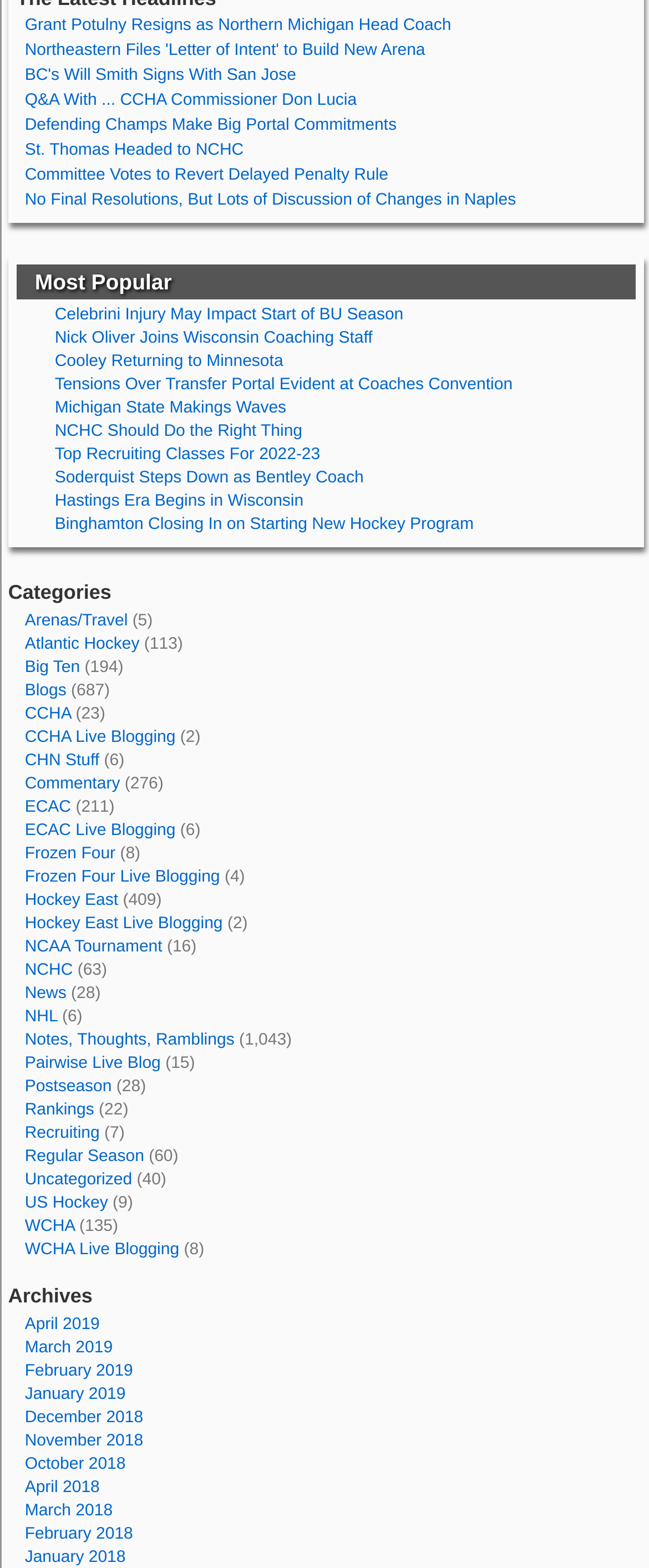Use the information in the screenshot to answer the question comprehensively: How many links are under 'Most Popular'?

I counted the number of links under the 'Most Popular' heading, which starts from '1. Celebrini Injury May Impact Start of BU Season' and ends at '10. Binghamton Closing In on Starting New Hockey Program'.